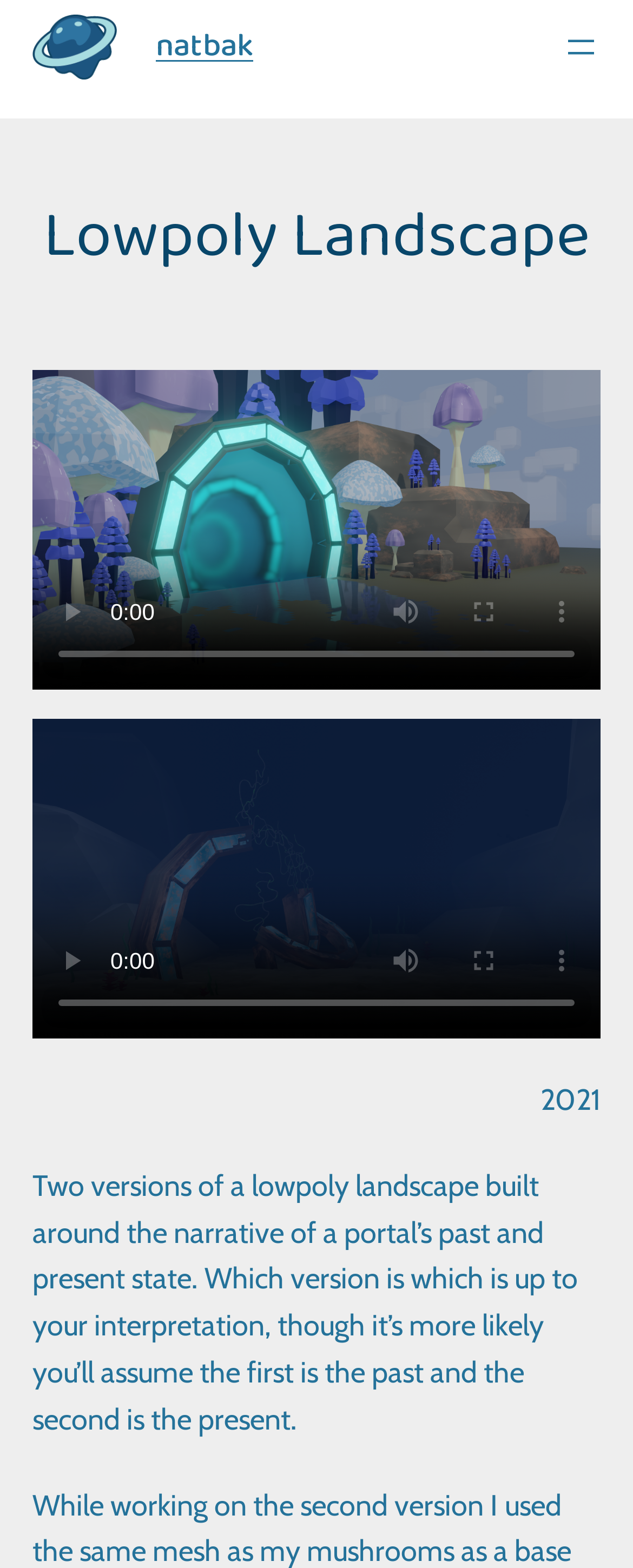Predict the bounding box of the UI element based on the description: "alt="natbak"". The coordinates should be four float numbers between 0 and 1, formatted as [left, top, right, bottom].

[0.051, 0.009, 0.185, 0.05]